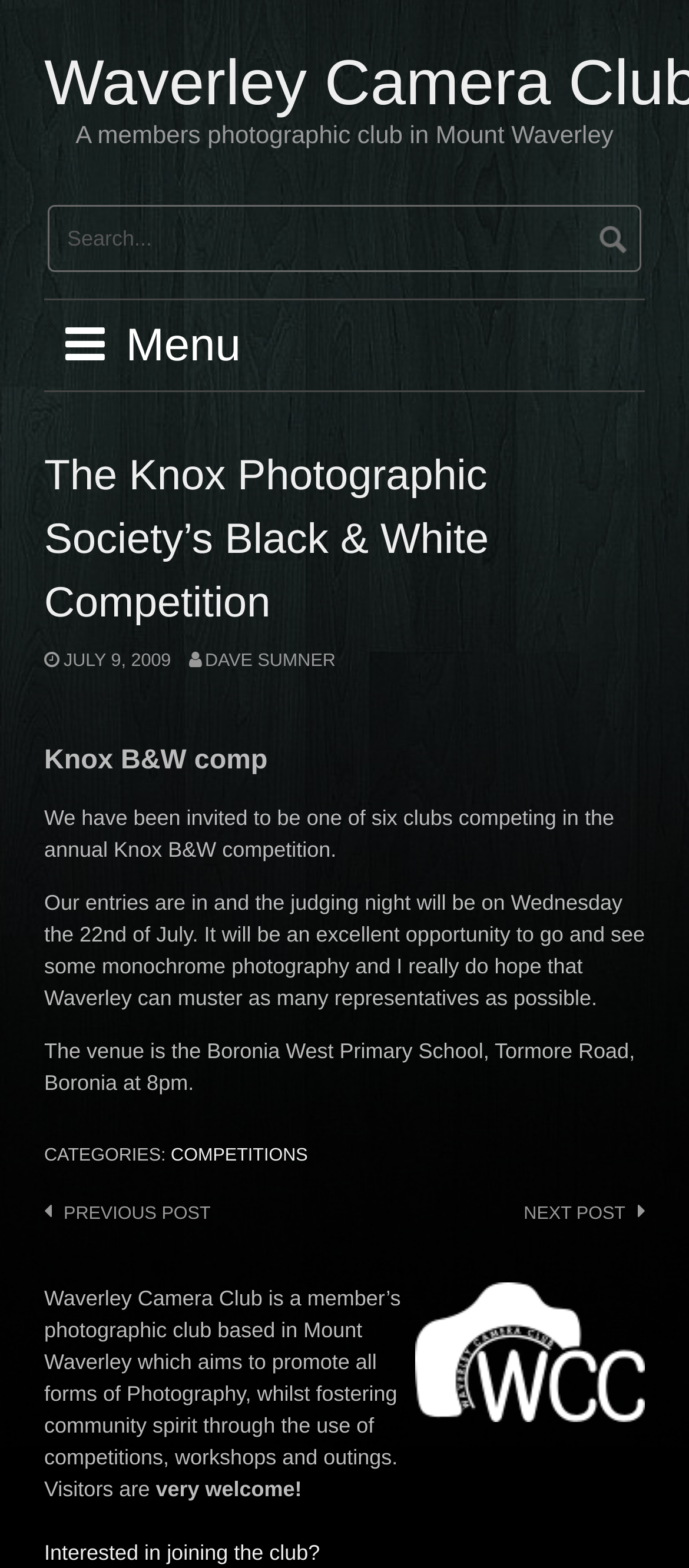What is the primary heading on this webpage?

The Knox Photographic Society’s Black & White Competition